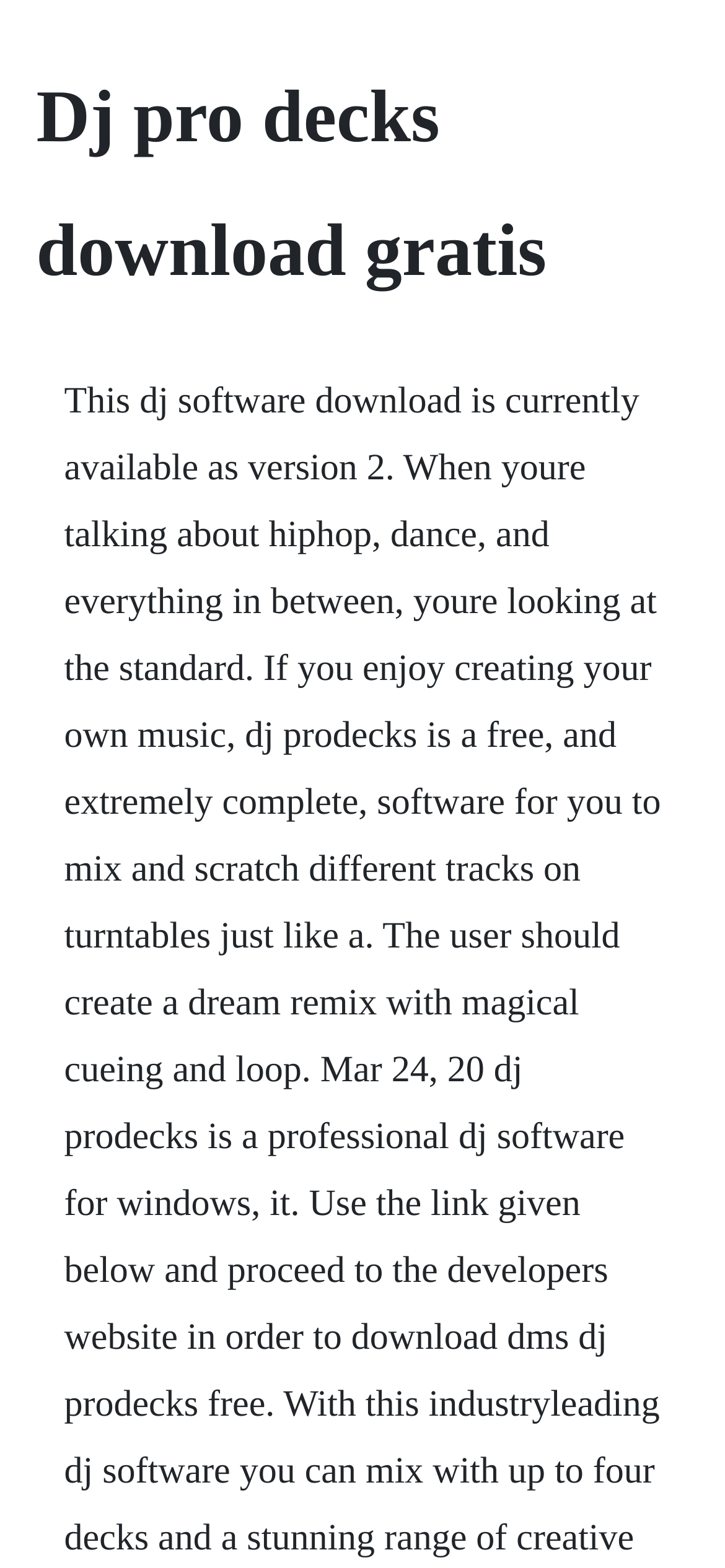Can you find and provide the title of the webpage?

Dj pro decks download gratis